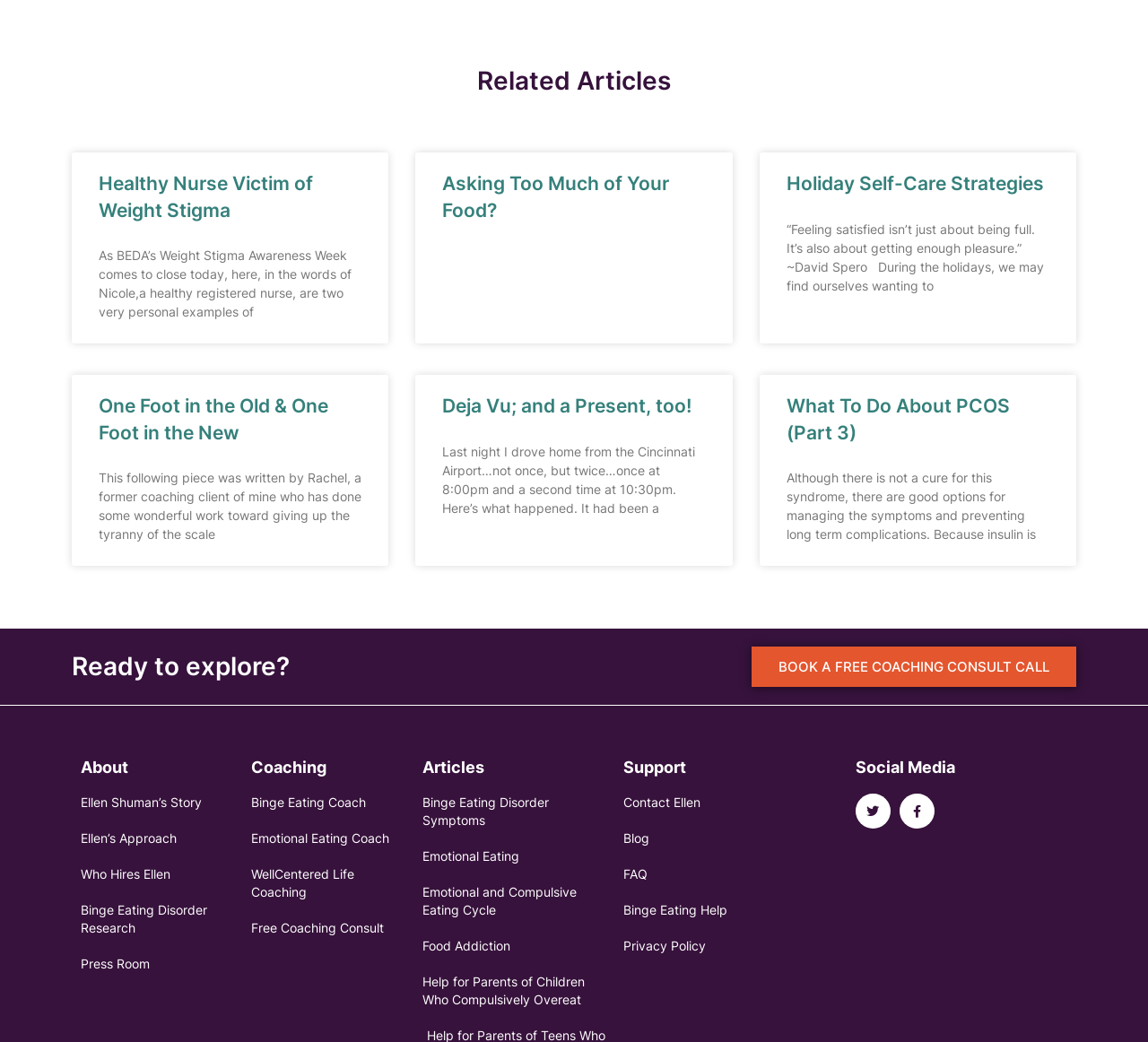Locate the coordinates of the bounding box for the clickable region that fulfills this instruction: "Read the article 'Healthy Nurse Victim of Weight Stigma'".

[0.086, 0.164, 0.315, 0.214]